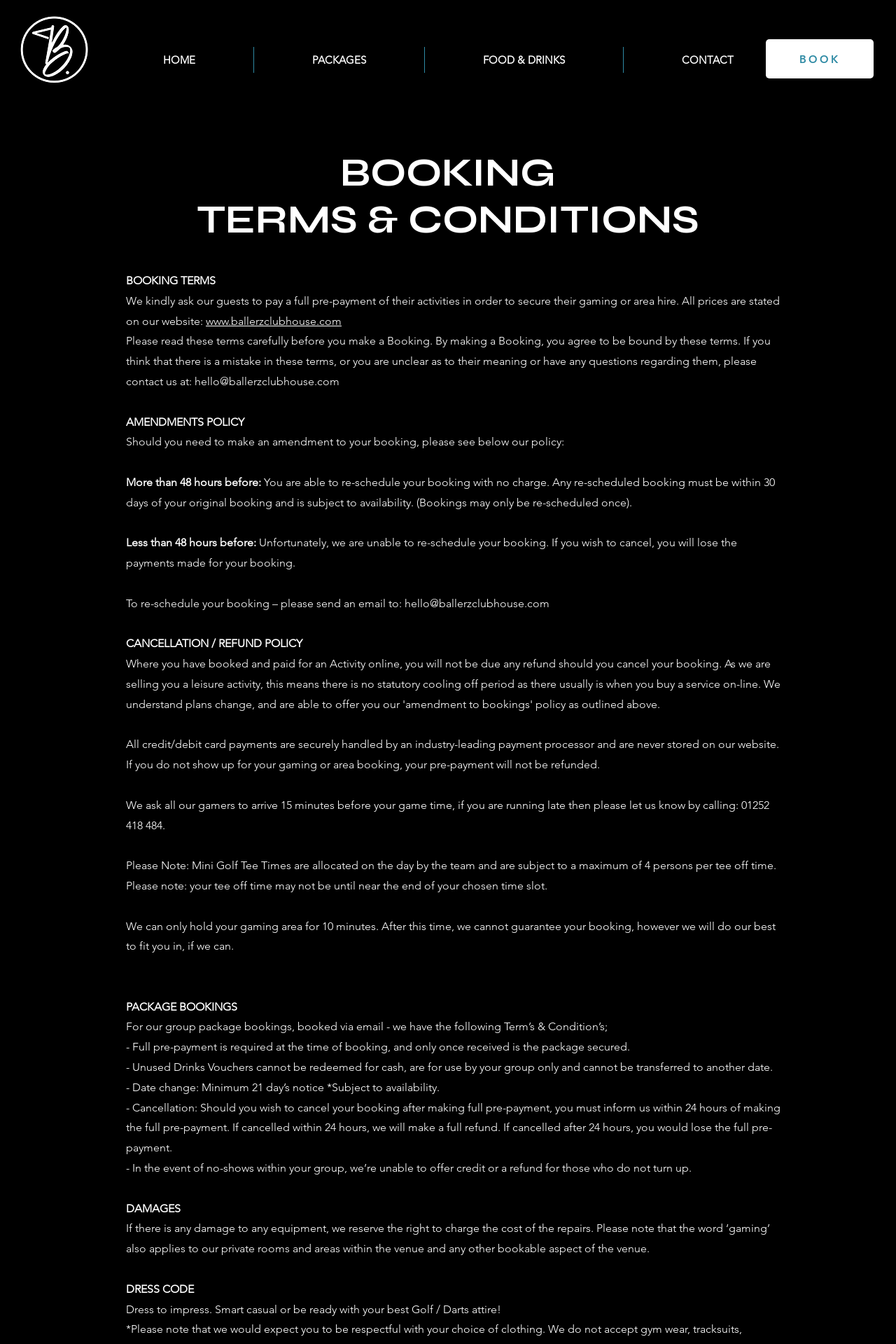Identify the bounding box coordinates of the area that should be clicked in order to complete the given instruction: "Visit the website". The bounding box coordinates should be four float numbers between 0 and 1, i.e., [left, top, right, bottom].

[0.23, 0.234, 0.381, 0.244]